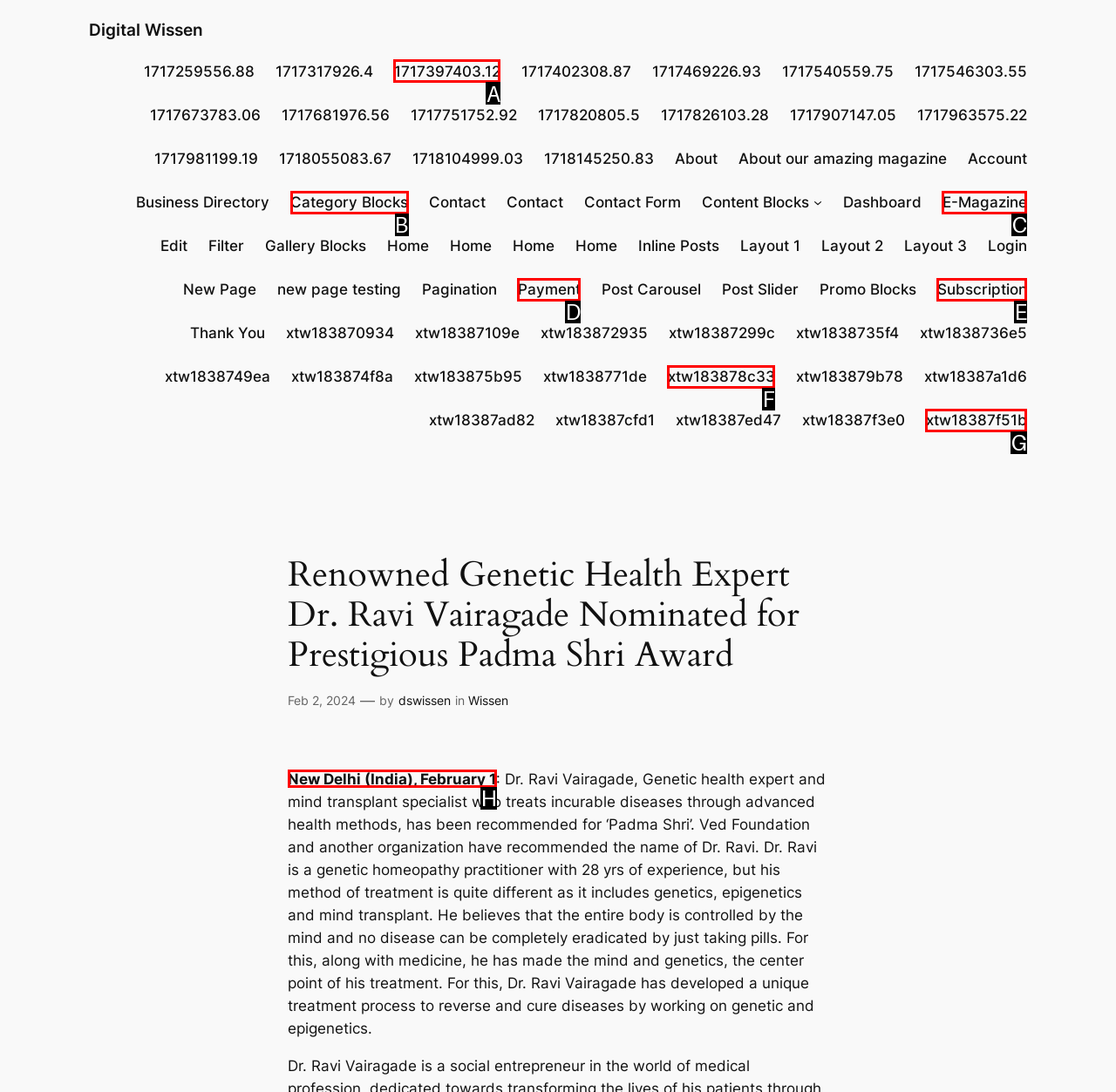Which option should be clicked to complete this task: Read the 'New Delhi (India), February 1' news
Reply with the letter of the correct choice from the given choices.

H